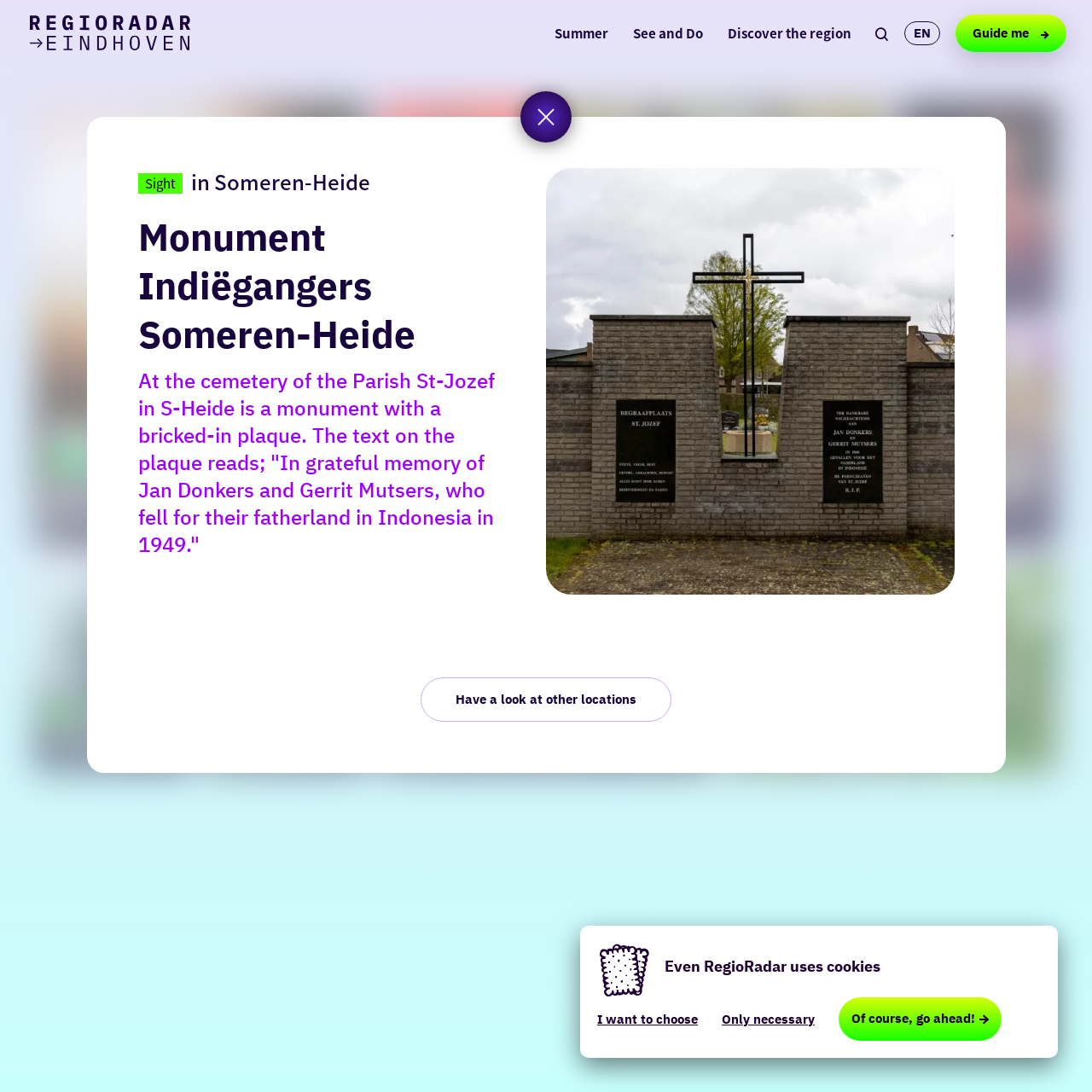What is the theme of the webpage?
From the details in the image, answer the question comprehensively.

By analyzing the webpage content, including the mention of a monument, region, and navigation options, I can infer that the theme of the webpage is related to tourism or travel.